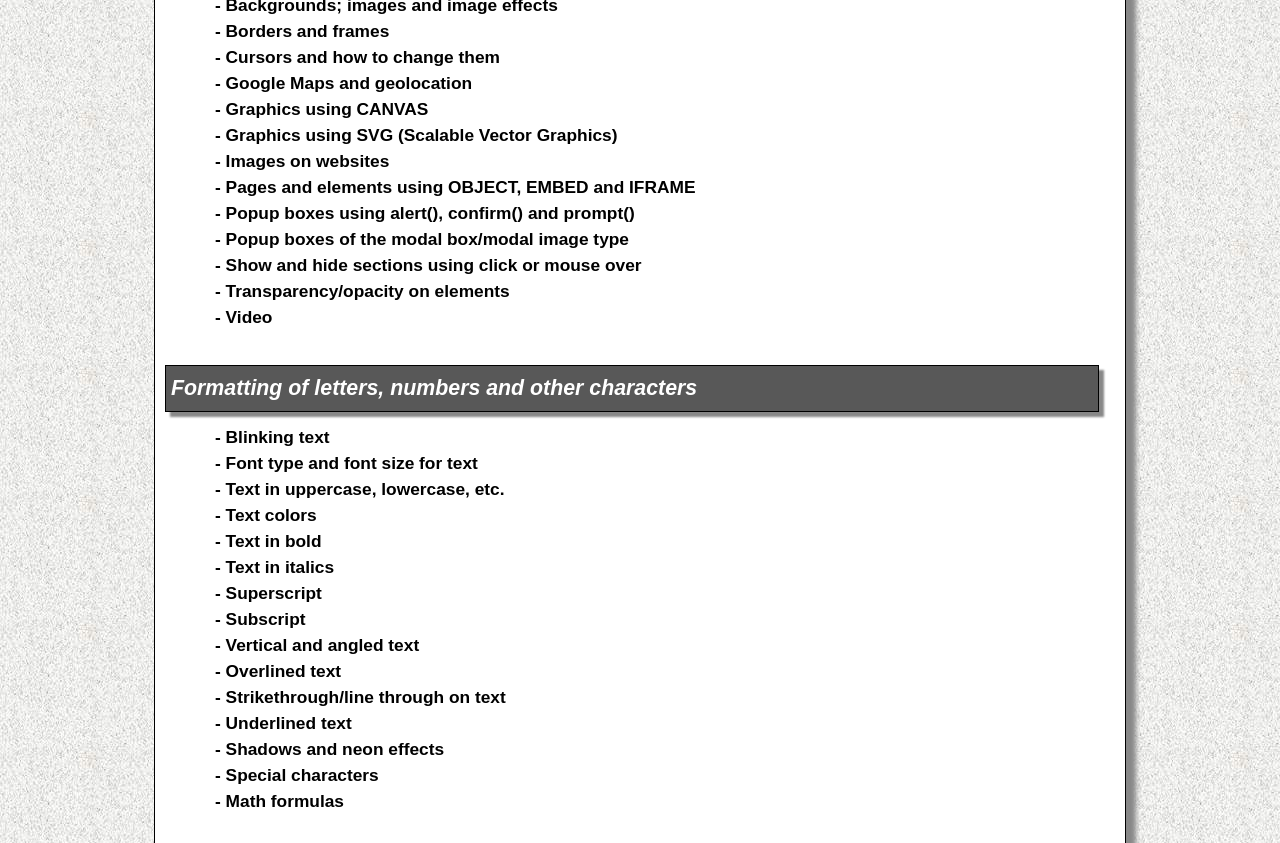Find the bounding box coordinates of the element to click in order to complete the given instruction: "Read about 'Shadows and neon effects'."

[0.168, 0.877, 0.347, 0.901]